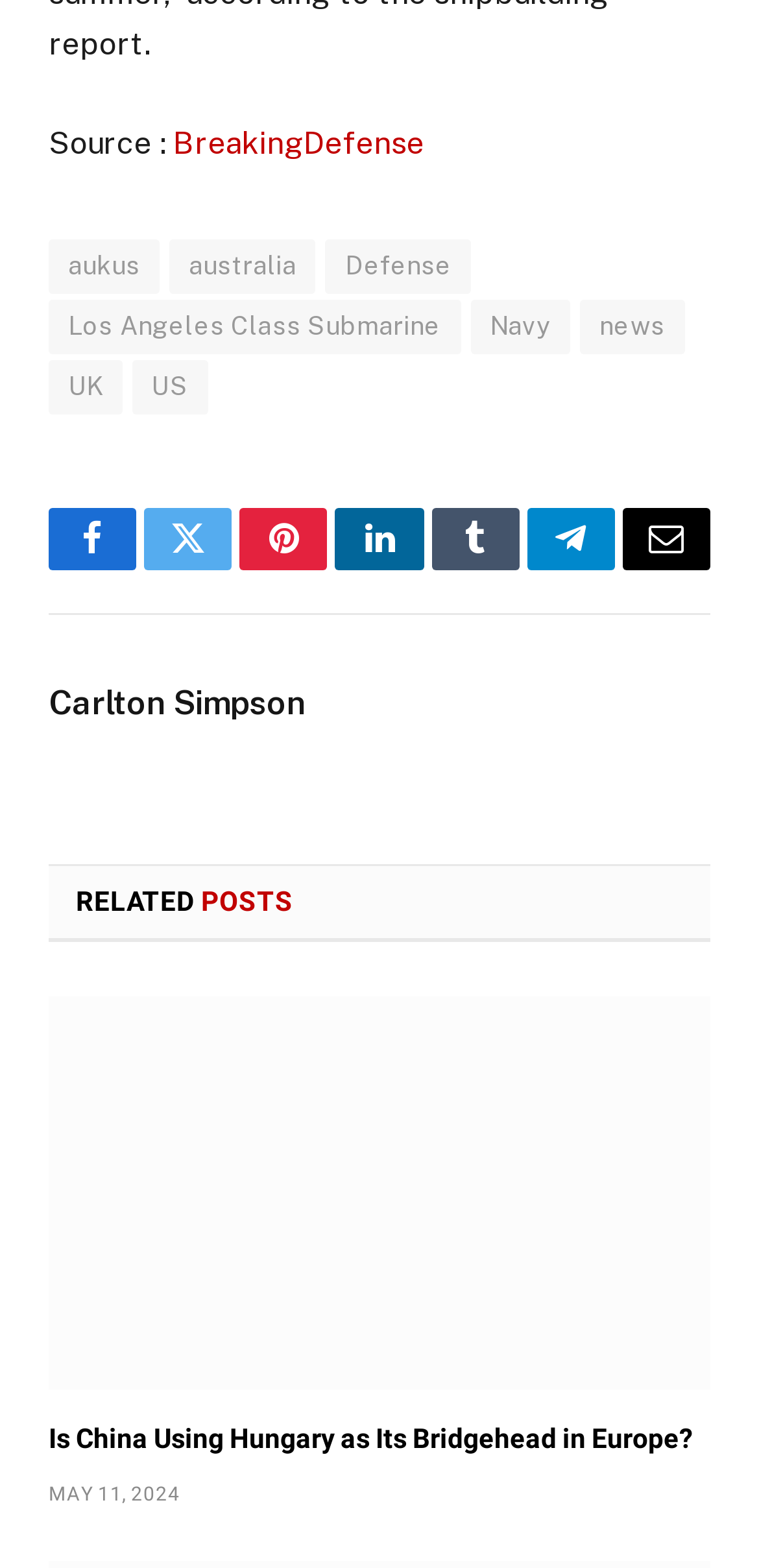Specify the bounding box coordinates of the element's area that should be clicked to execute the given instruction: "Check the post date". The coordinates should be four float numbers between 0 and 1, i.e., [left, top, right, bottom].

[0.064, 0.946, 0.237, 0.96]